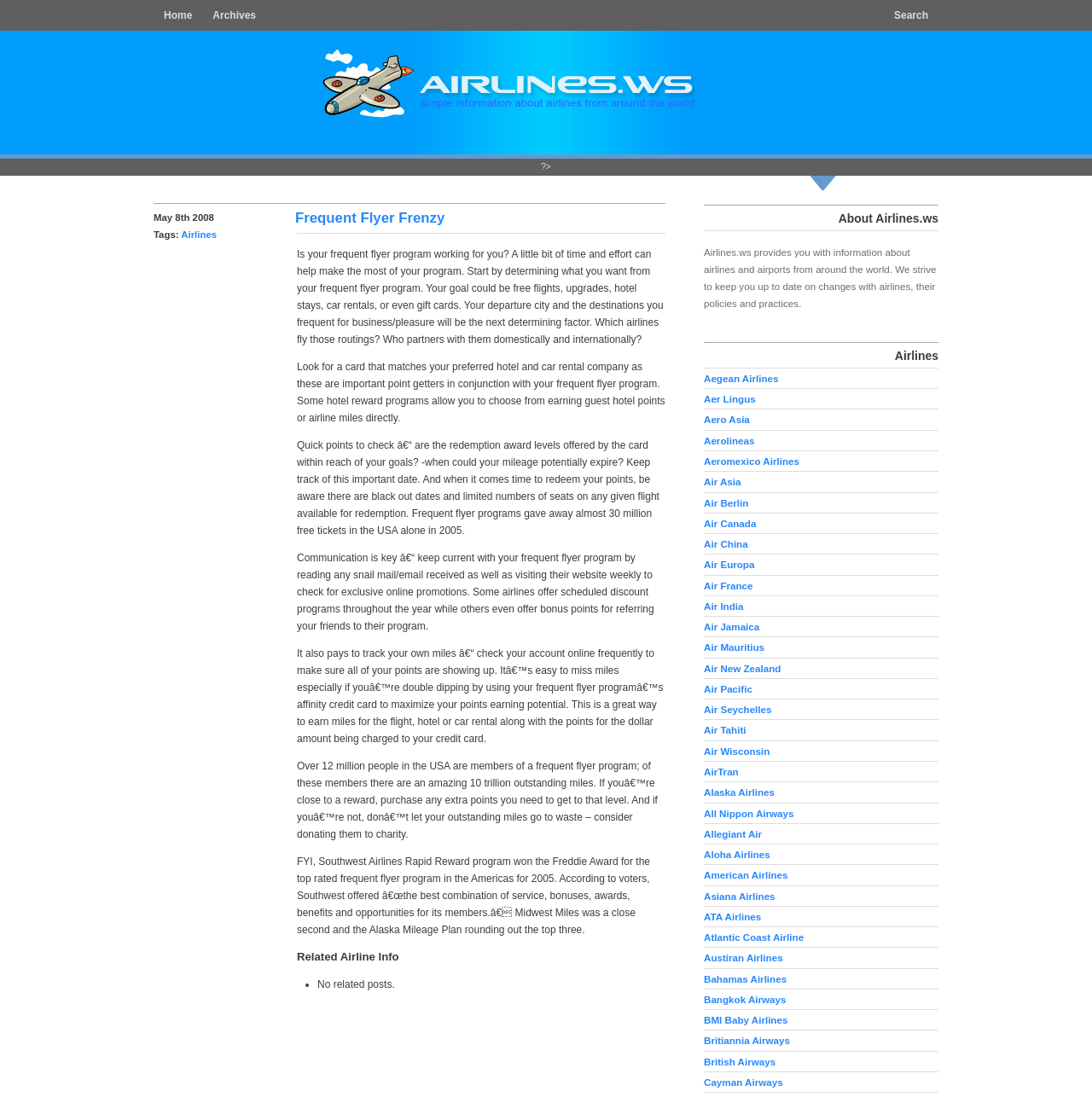Identify the bounding box coordinates of the area you need to click to perform the following instruction: "Visit the 'Airlines.ws - Airline information' page".

[0.141, 0.136, 0.859, 0.147]